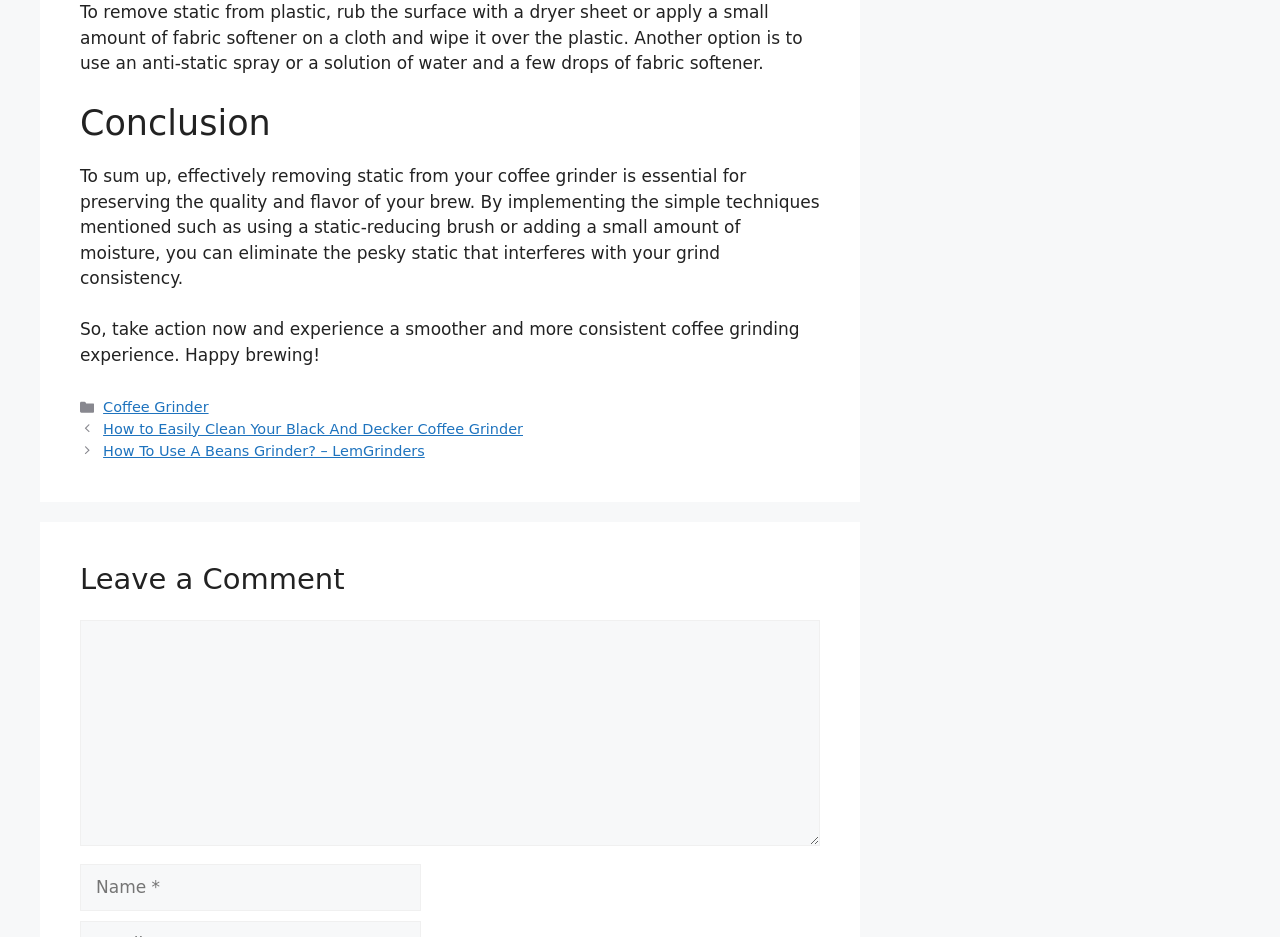Predict the bounding box of the UI element that fits this description: "Coffee Grinder".

[0.081, 0.426, 0.163, 0.443]